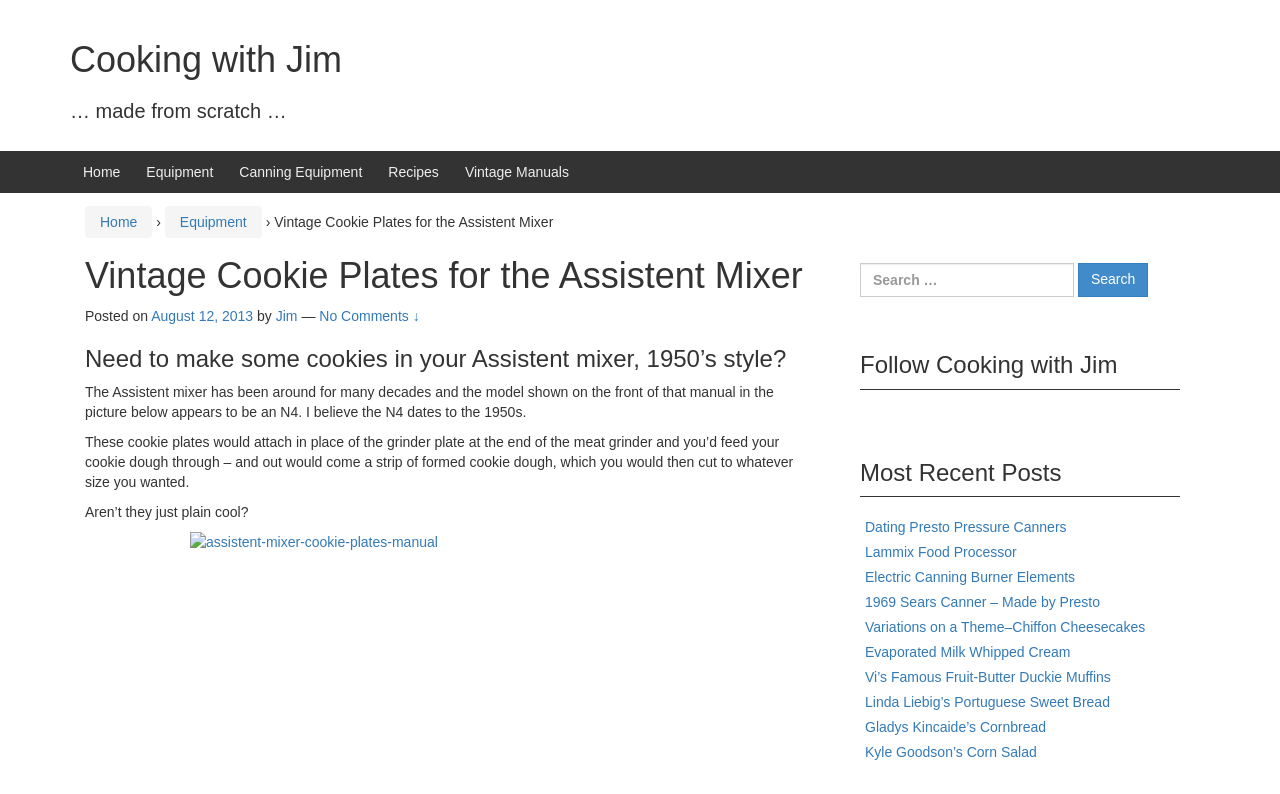What is the purpose of the cookie plates mentioned in the article?
Please elaborate on the answer to the question with detailed information.

The article explains that the cookie plates would attach to the end of the meat grinder and feed cookie dough through, forming a strip of cookie dough that can be cut to desired size.